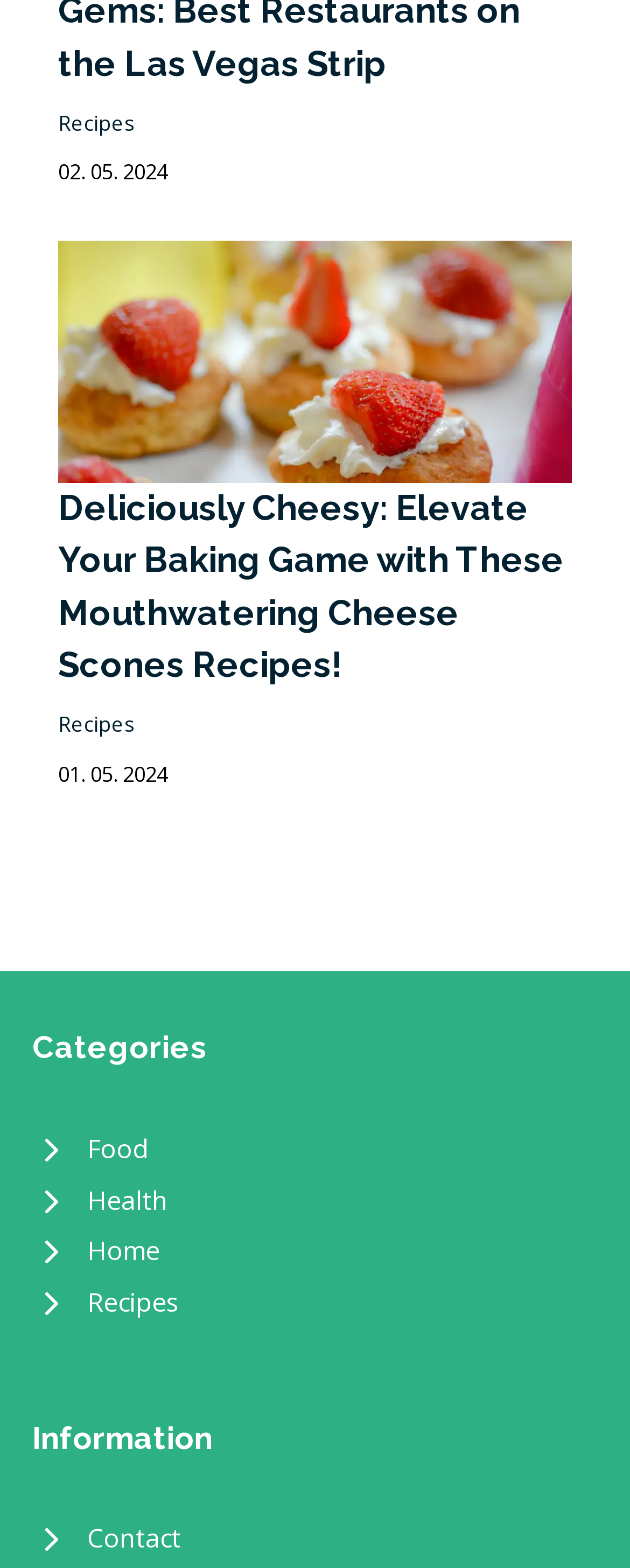What is the title of the article with the image 'Cheese Scones Recipes'?
From the screenshot, provide a brief answer in one word or phrase.

Deliciously Cheesy